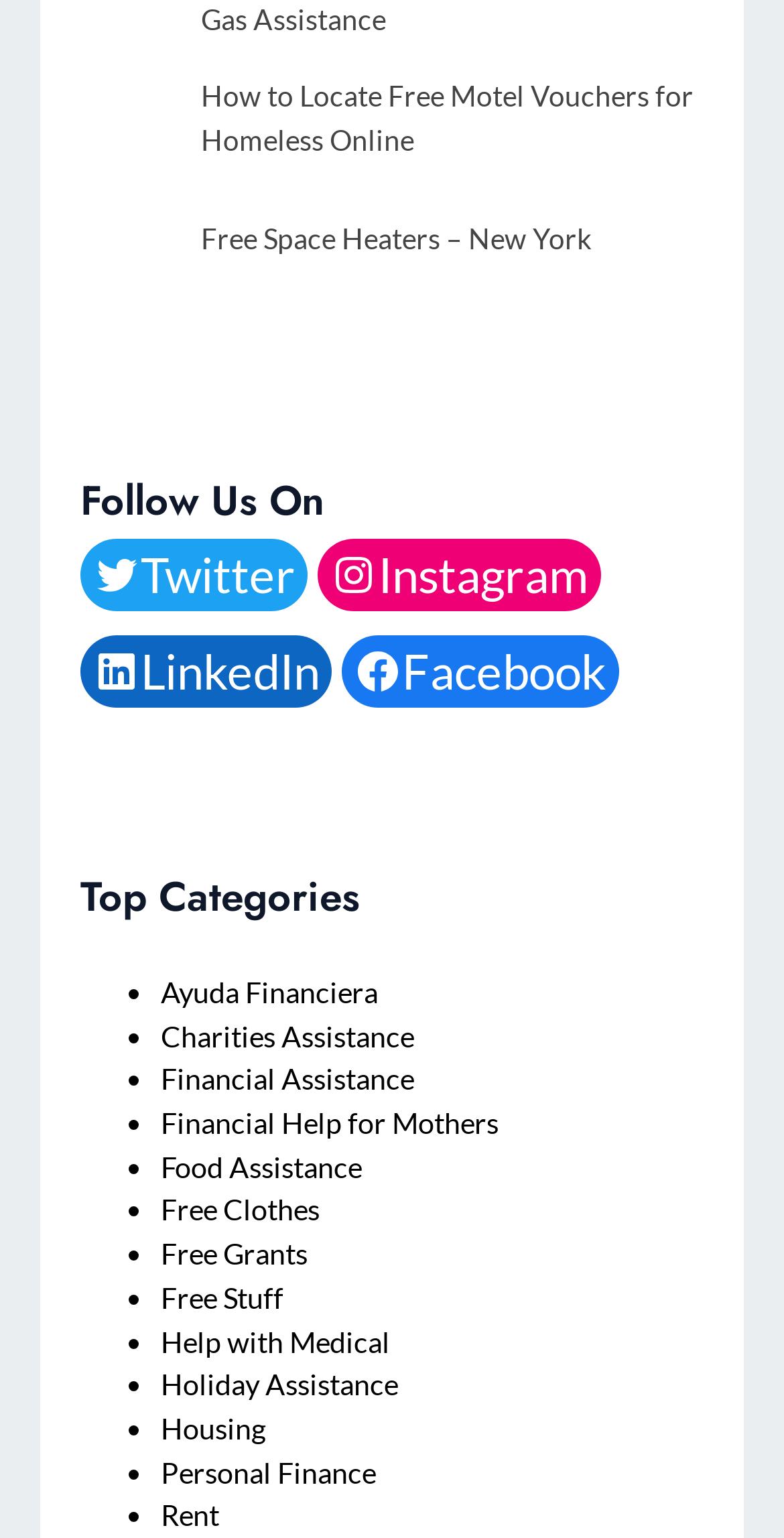Please identify the bounding box coordinates of the element that needs to be clicked to execute the following command: "Follow on Twitter". Provide the bounding box using four float numbers between 0 and 1, formatted as [left, top, right, bottom].

[0.103, 0.35, 0.392, 0.397]